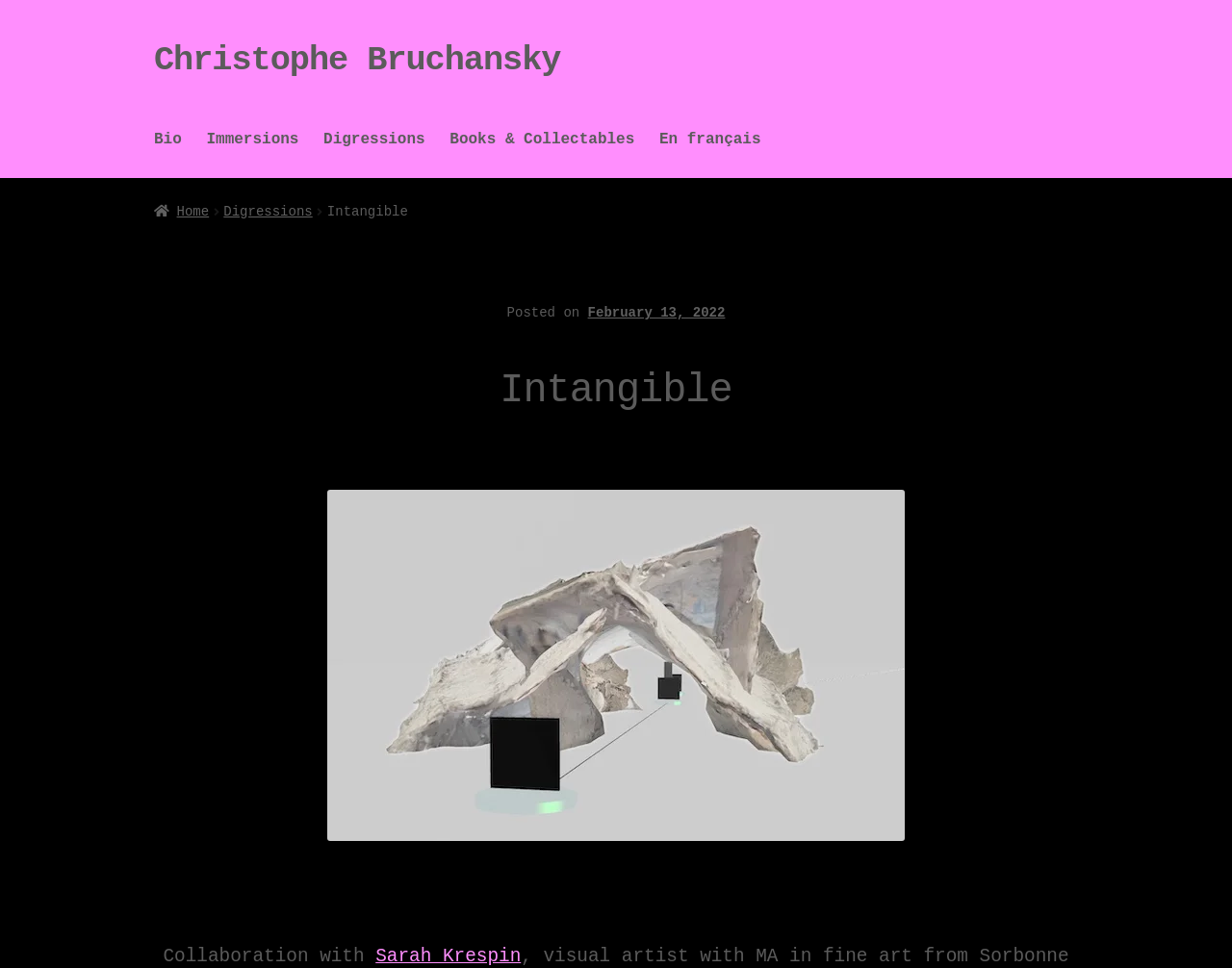What is the name of the visual artist?
Using the information presented in the image, please offer a detailed response to the question.

I found the answer by looking at the text at the bottom of the page, which says 'Collaboration with Sarah Krespin, visual artist...'.